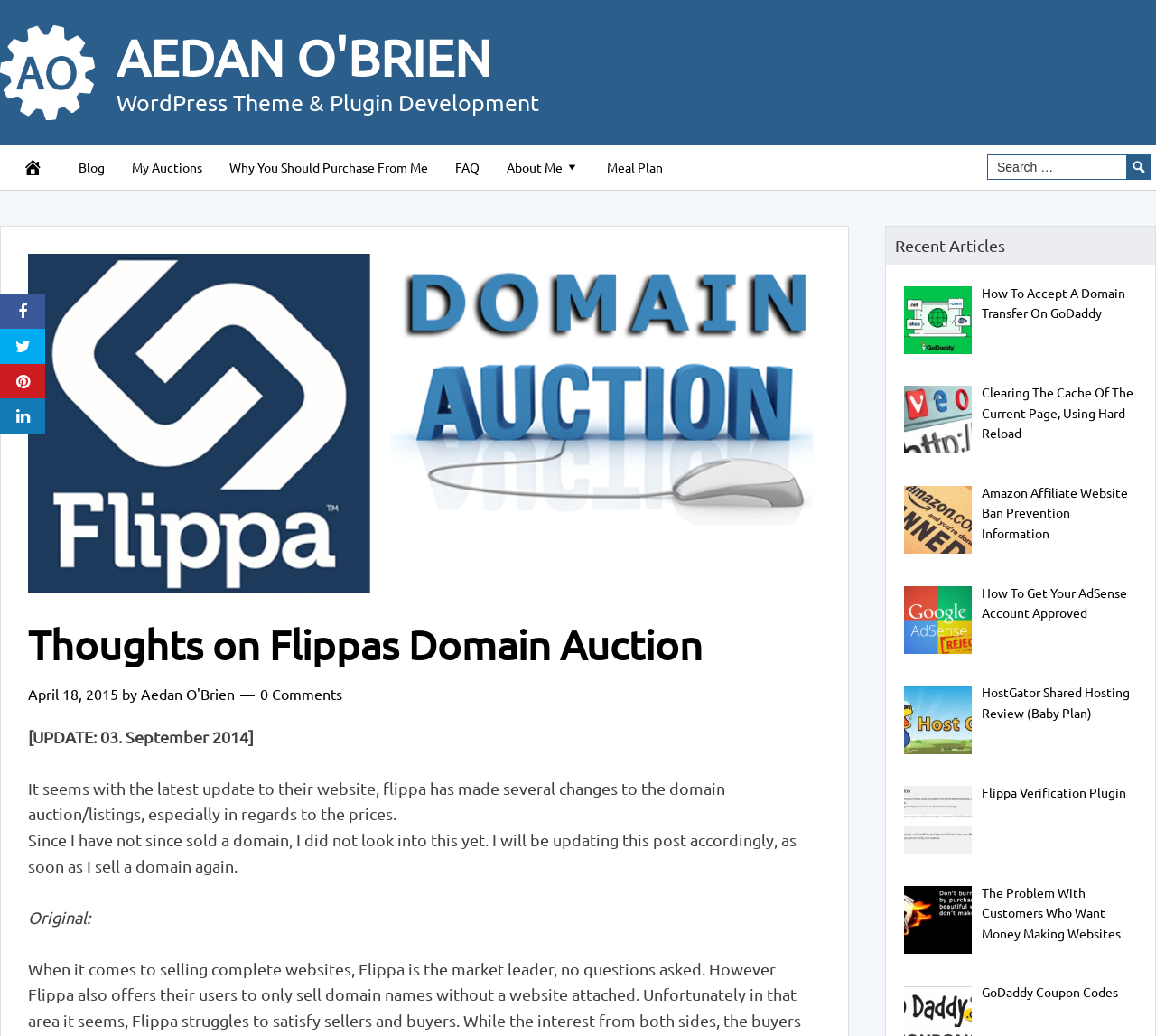Identify the bounding box coordinates of the area that should be clicked in order to complete the given instruction: "Read about Flippa Verification Plugin". The bounding box coordinates should be four float numbers between 0 and 1, i.e., [left, top, right, bottom].

[0.849, 0.757, 0.974, 0.772]